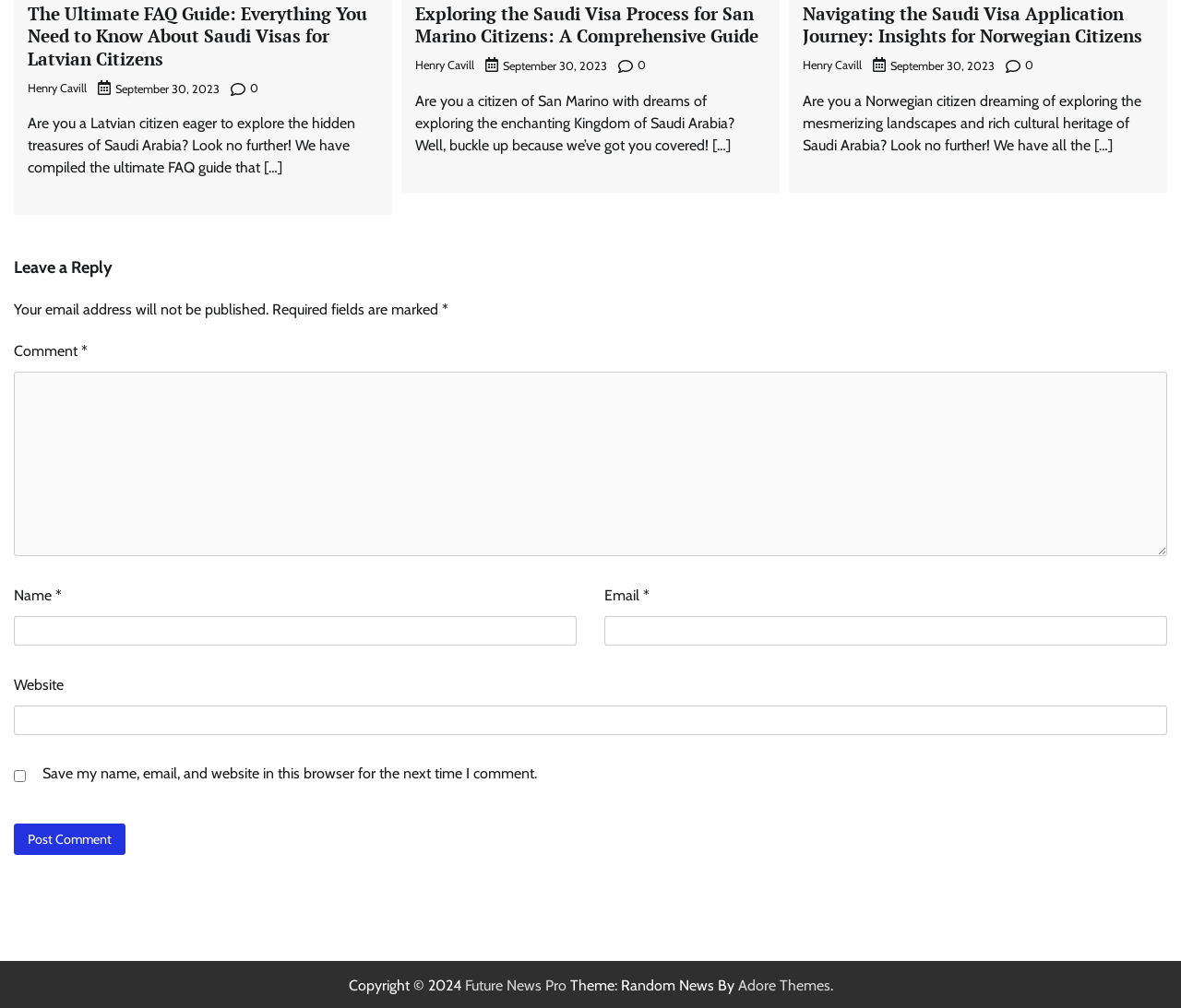How many required fields are there in the comment form?
Analyze the screenshot and provide a detailed answer to the question.

I counted the number of required fields by looking at the textbox elements with the 'required: True' attribute, which are 'Comment', 'Name', and 'Email'.